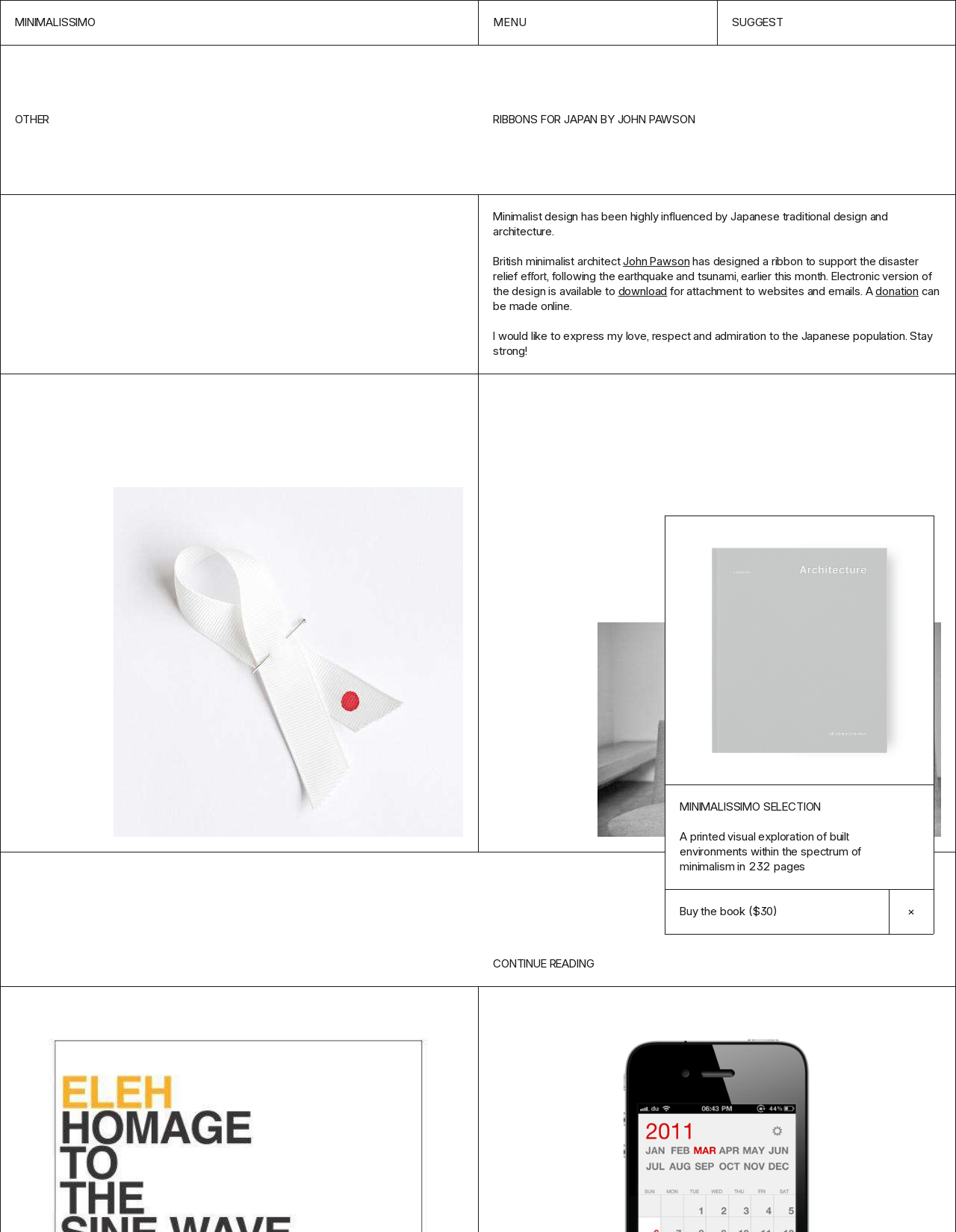Analyze the image and give a detailed response to the question:
What is the author's message to the Japanese population?

I found the answer by reading the text in the main section of the webpage, which states 'I would like to express my love, respect and admiration to the Japanese population. Stay strong!'.